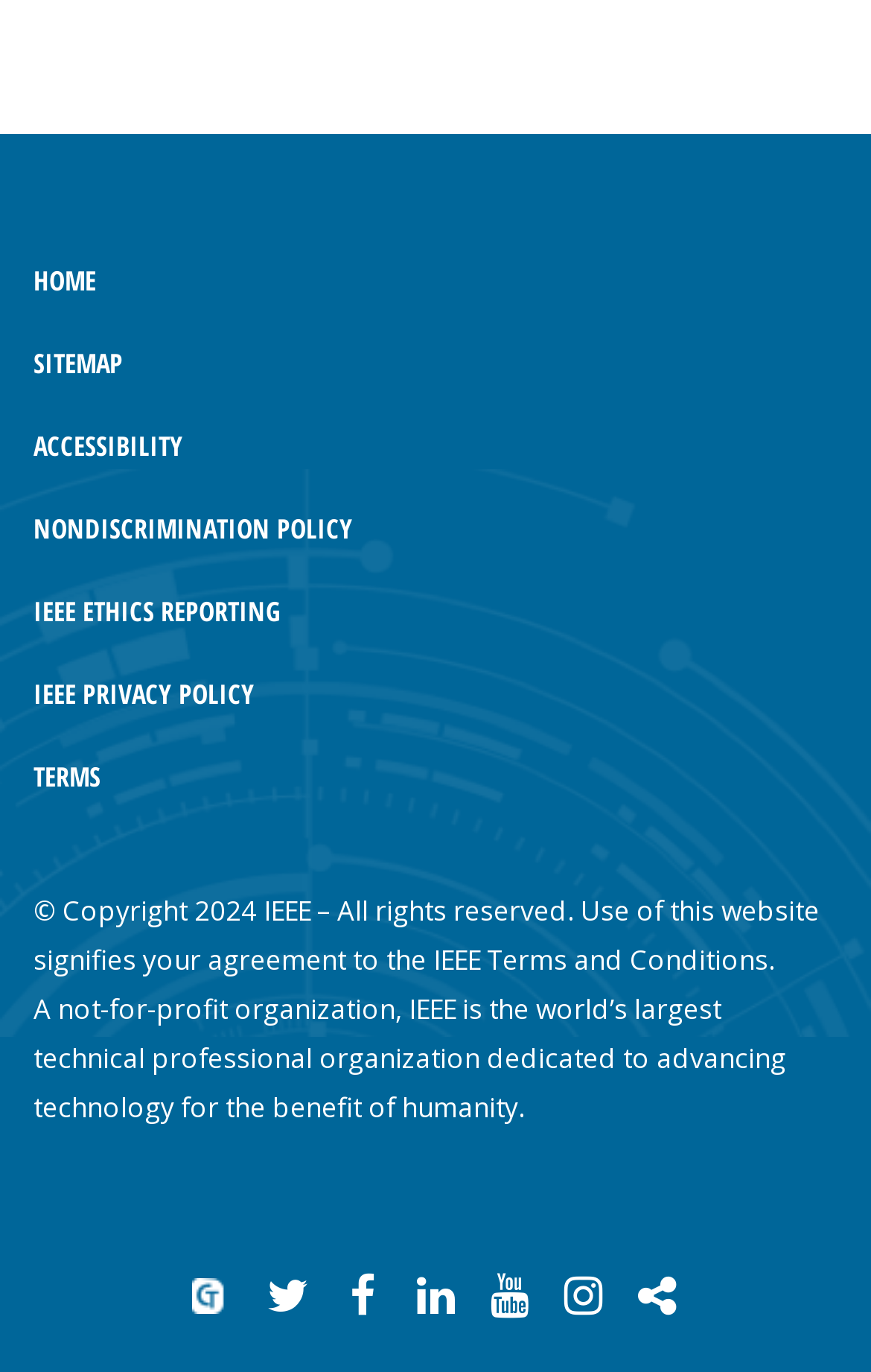Provide a short answer to the following question with just one word or phrase: What is the organization type of IEEE?

Not-for-profit